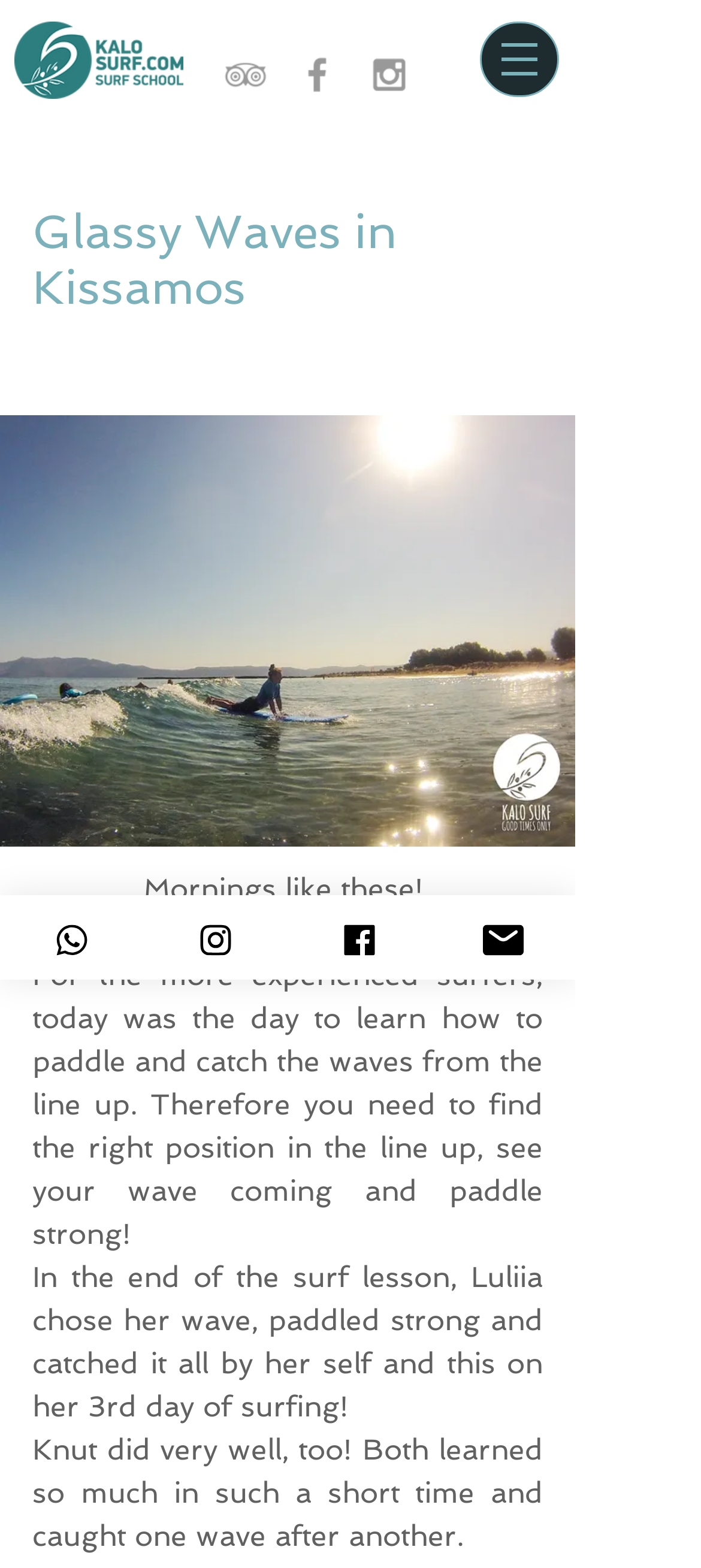Provide a brief response to the question using a single word or phrase: 
How many days of surfing experience did Luliia have?

3